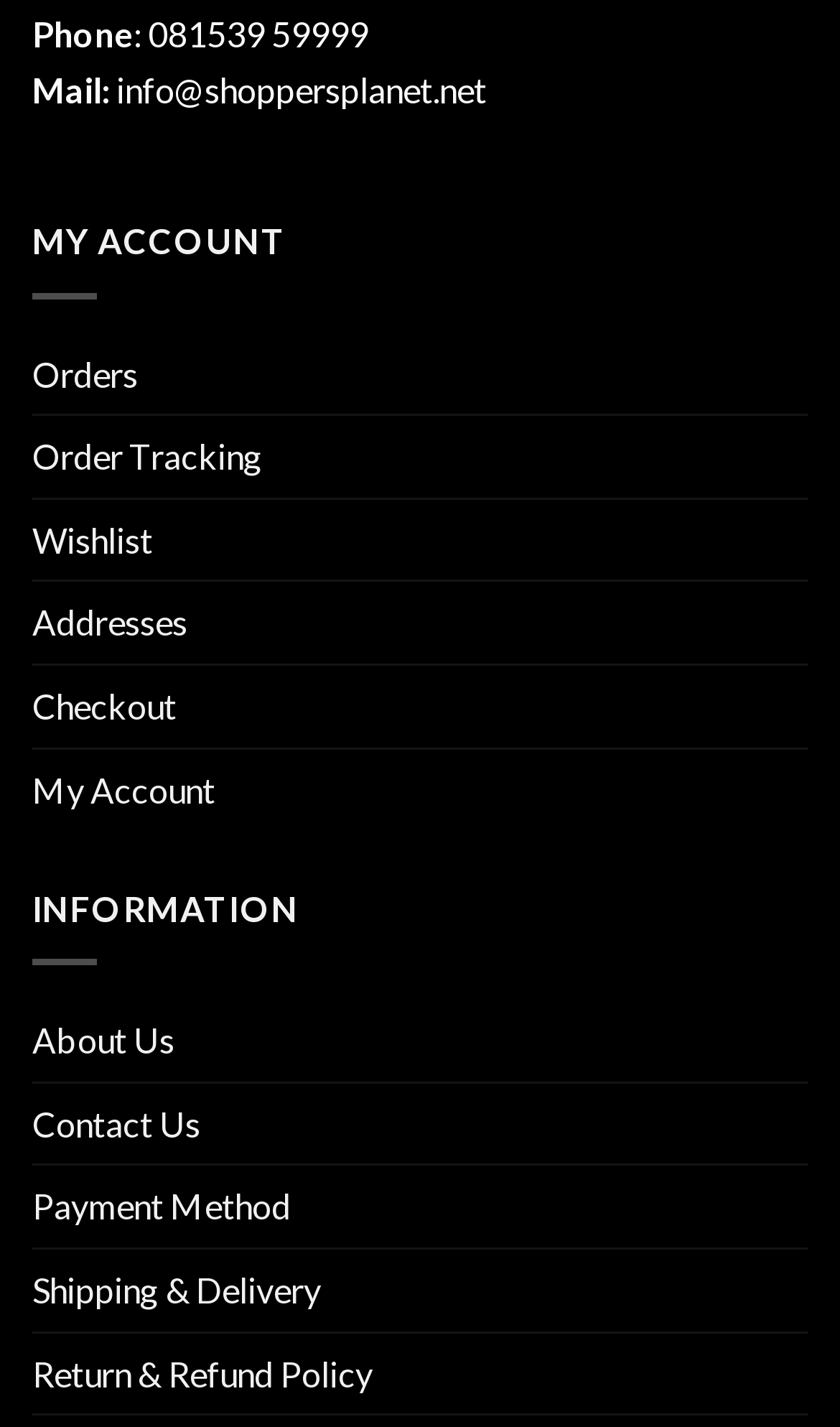What is the purpose of the 'Orders' link?
Using the image, elaborate on the answer with as much detail as possible.

The 'Orders' link is located in the 'MY ACCOUNT' section, suggesting that it is used to view or manage orders placed by the user.